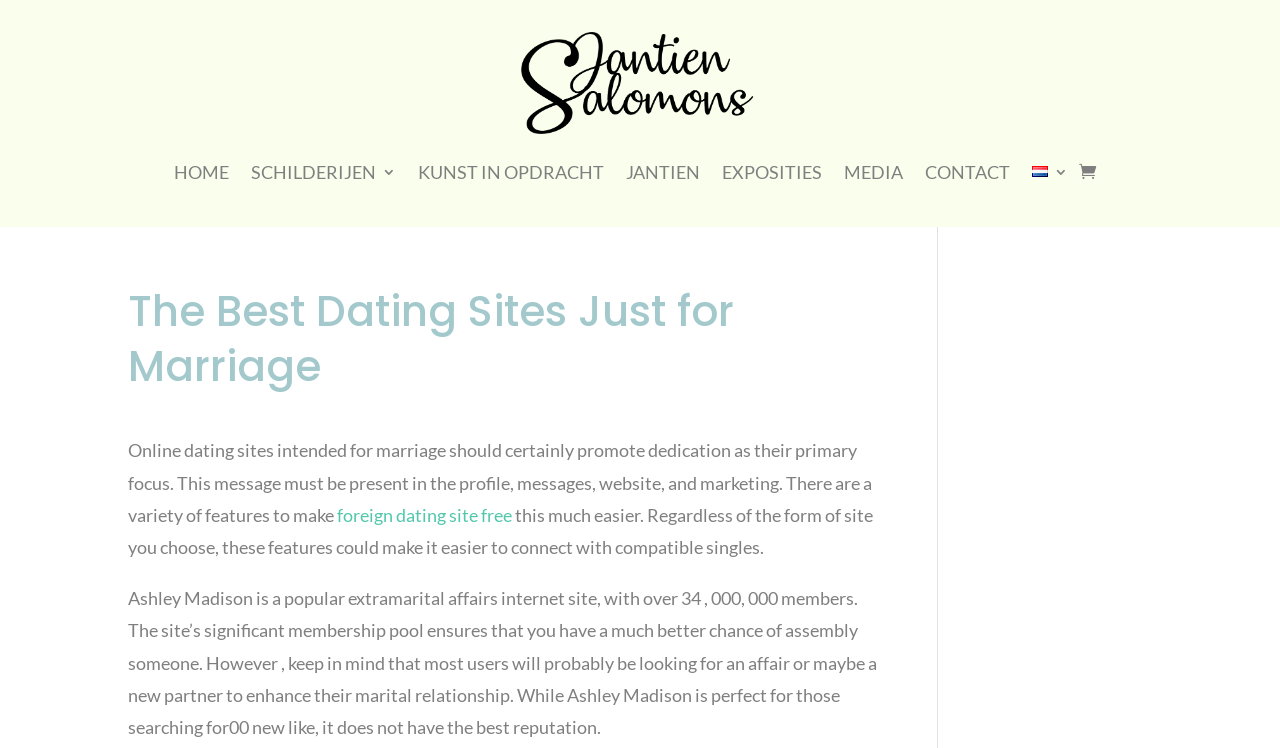How many members does Ashley Madison have?
Kindly answer the question with as much detail as you can.

The webpage states that Ashley Madison has a significant membership pool of over 34,000,000 members, which increases the chances of meeting someone.